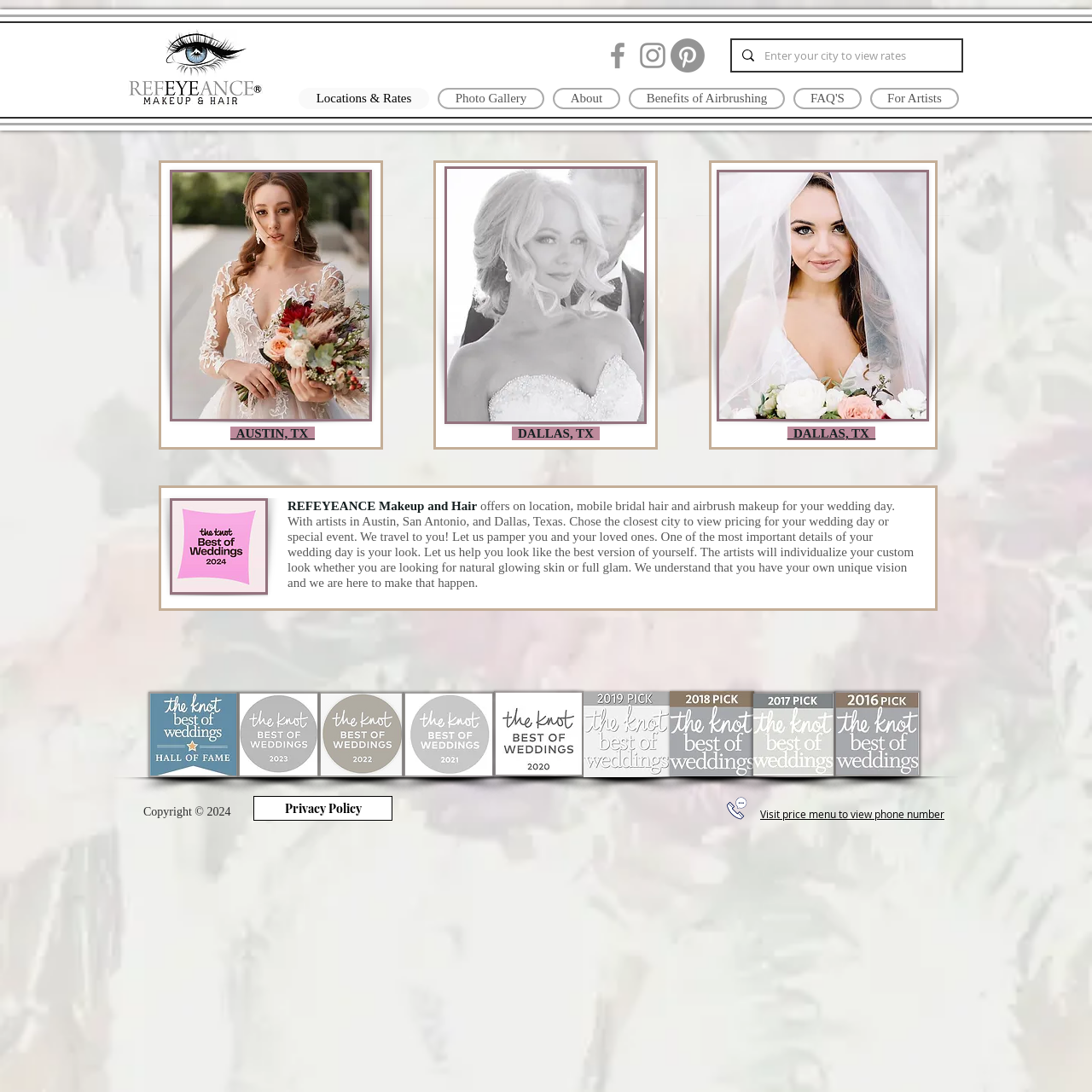What is the purpose of the search box?
Refer to the image and answer the question using a single word or phrase.

Enter city to view rates